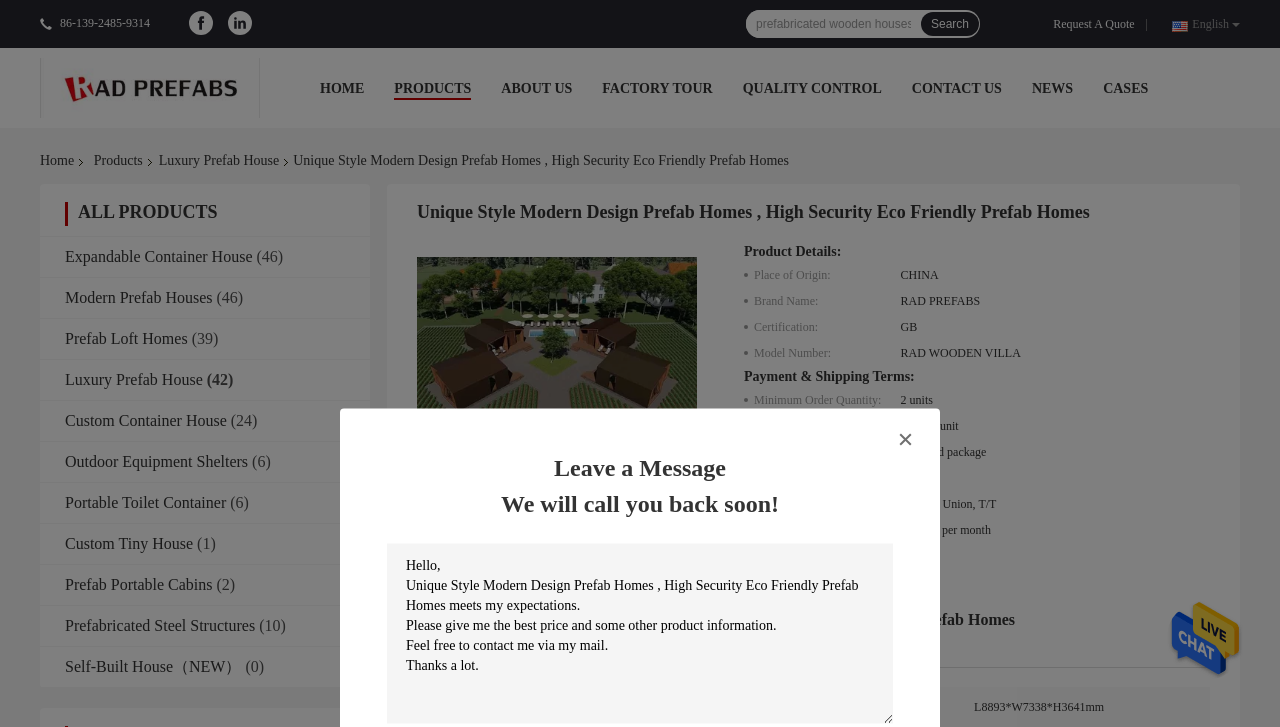Determine the bounding box coordinates for the region that must be clicked to execute the following instruction: "Leave a message".

[0.433, 0.625, 0.567, 0.661]